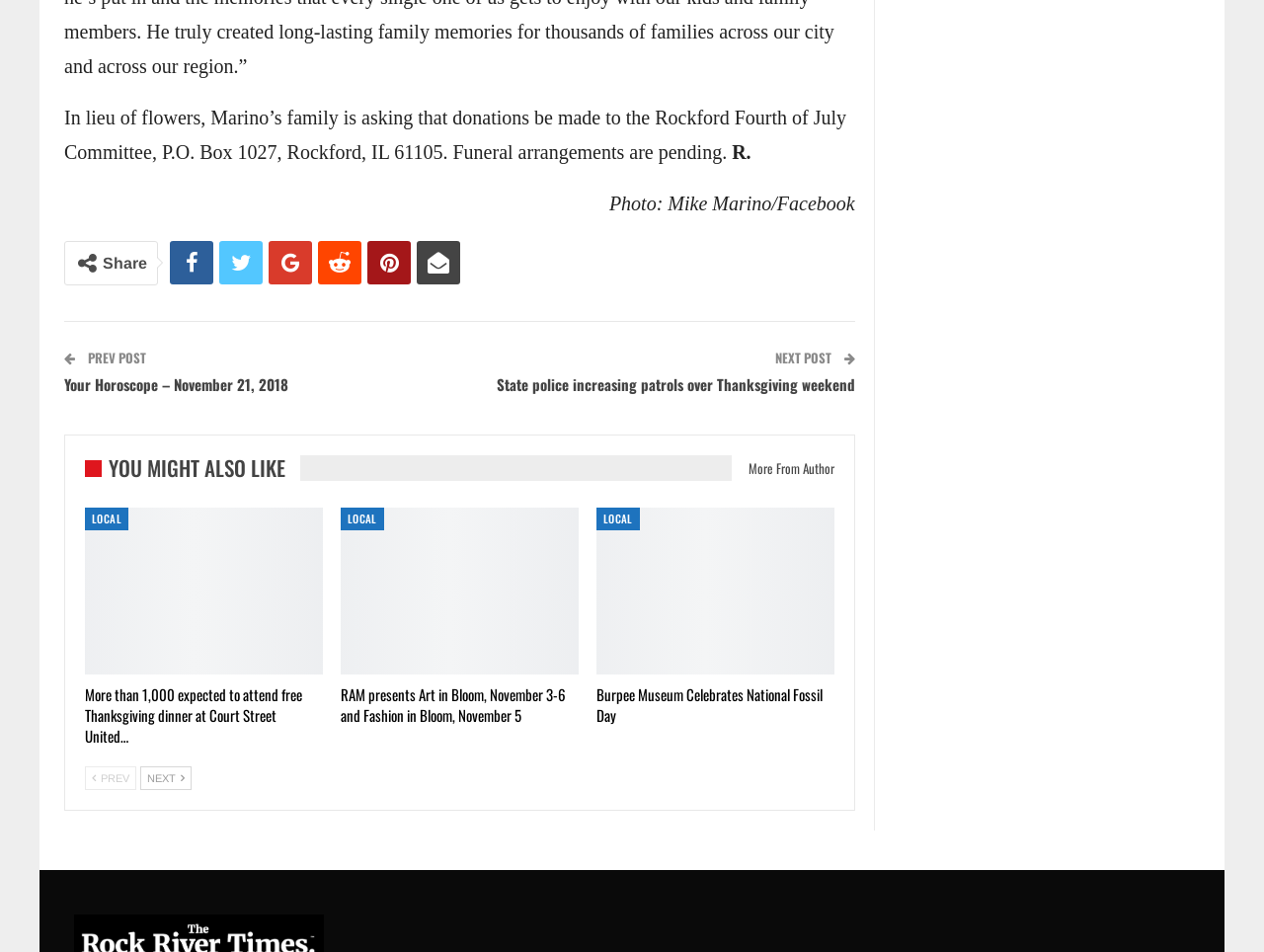Please find the bounding box coordinates of the section that needs to be clicked to achieve this instruction: "Get stock report".

None